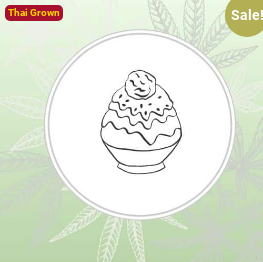What is the discount percentage?
Please answer the question with a single word or phrase, referencing the image.

16.7%